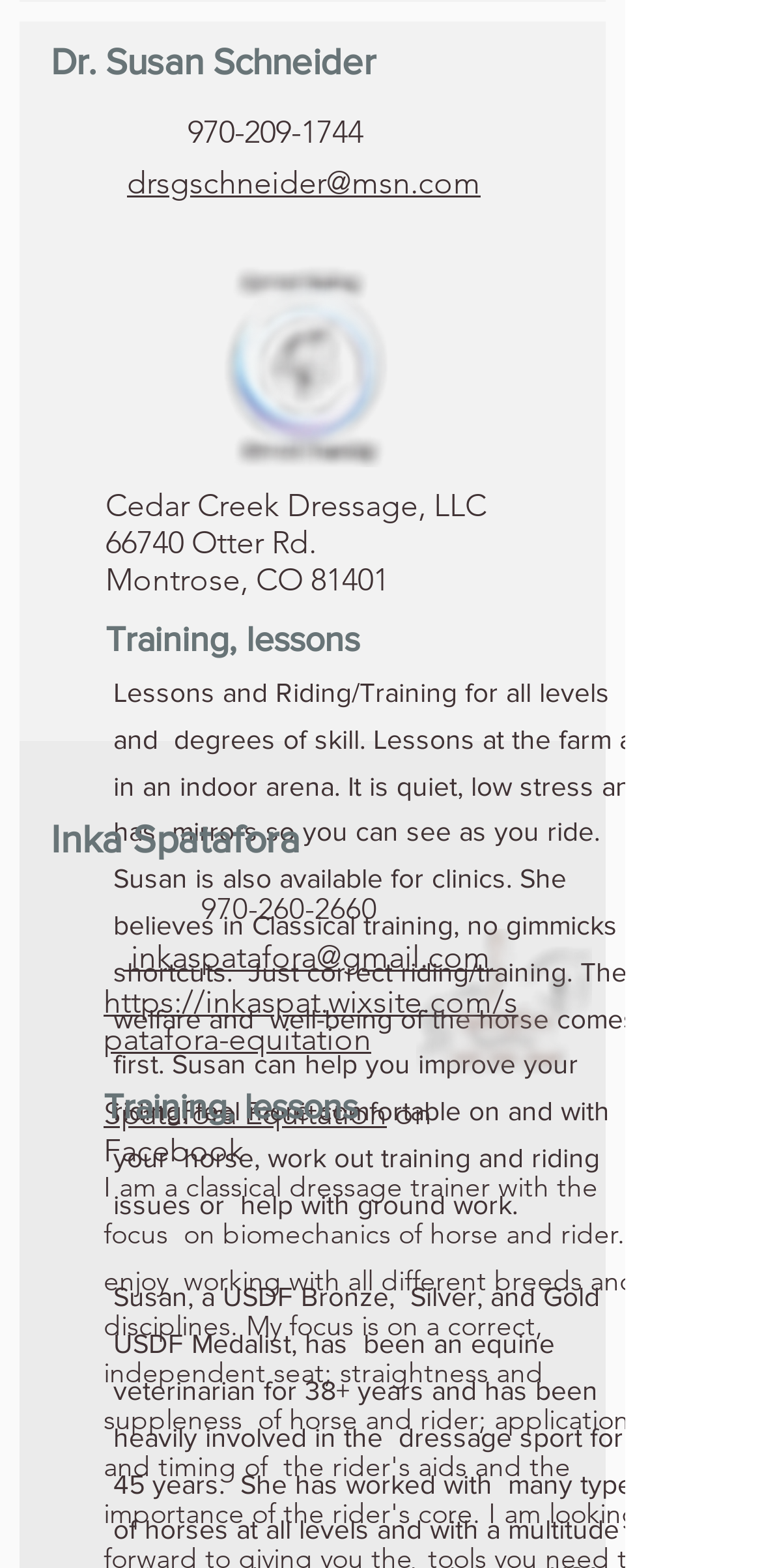Given the description "Spatafora Equitation", provide the bounding box coordinates of the corresponding UI element.

[0.136, 0.698, 0.508, 0.722]